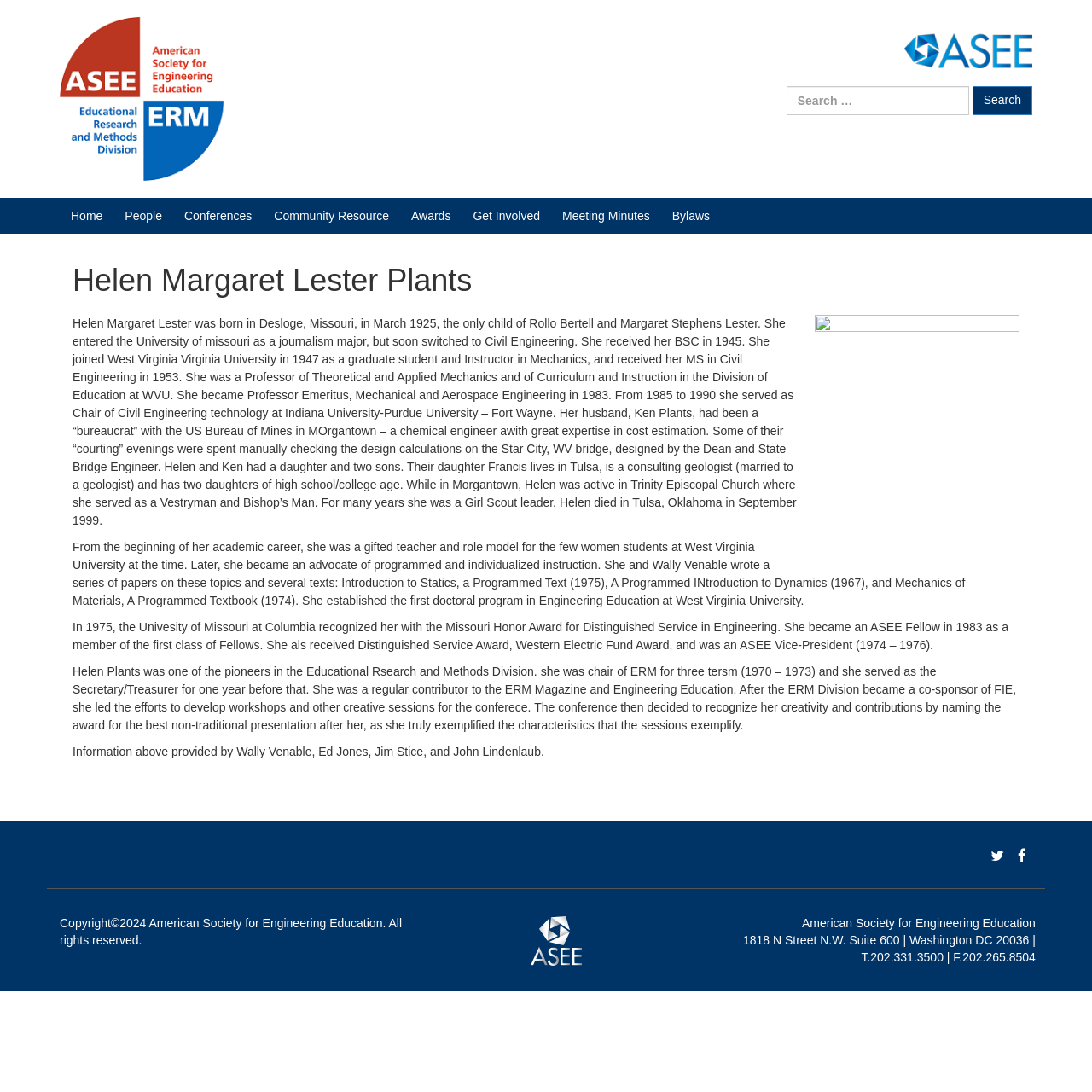Identify the bounding box coordinates of the area that should be clicked in order to complete the given instruction: "Visit Home page". The bounding box coordinates should be four float numbers between 0 and 1, i.e., [left, top, right, bottom].

[0.065, 0.192, 0.094, 0.204]